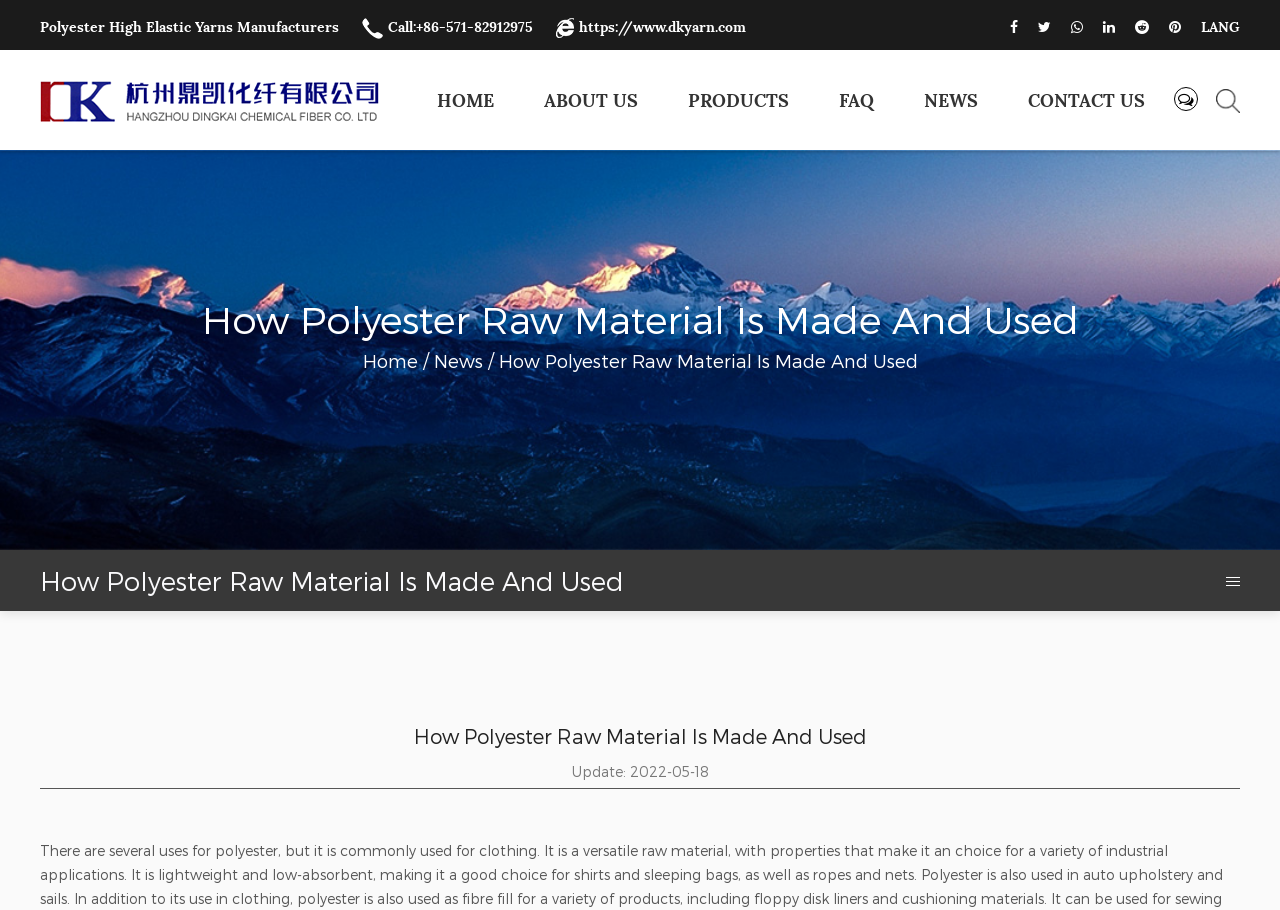Locate the coordinates of the bounding box for the clickable region that fulfills this instruction: "Learn about 'Conventional Polyester Yarn'".

[0.541, 0.158, 0.659, 0.165]